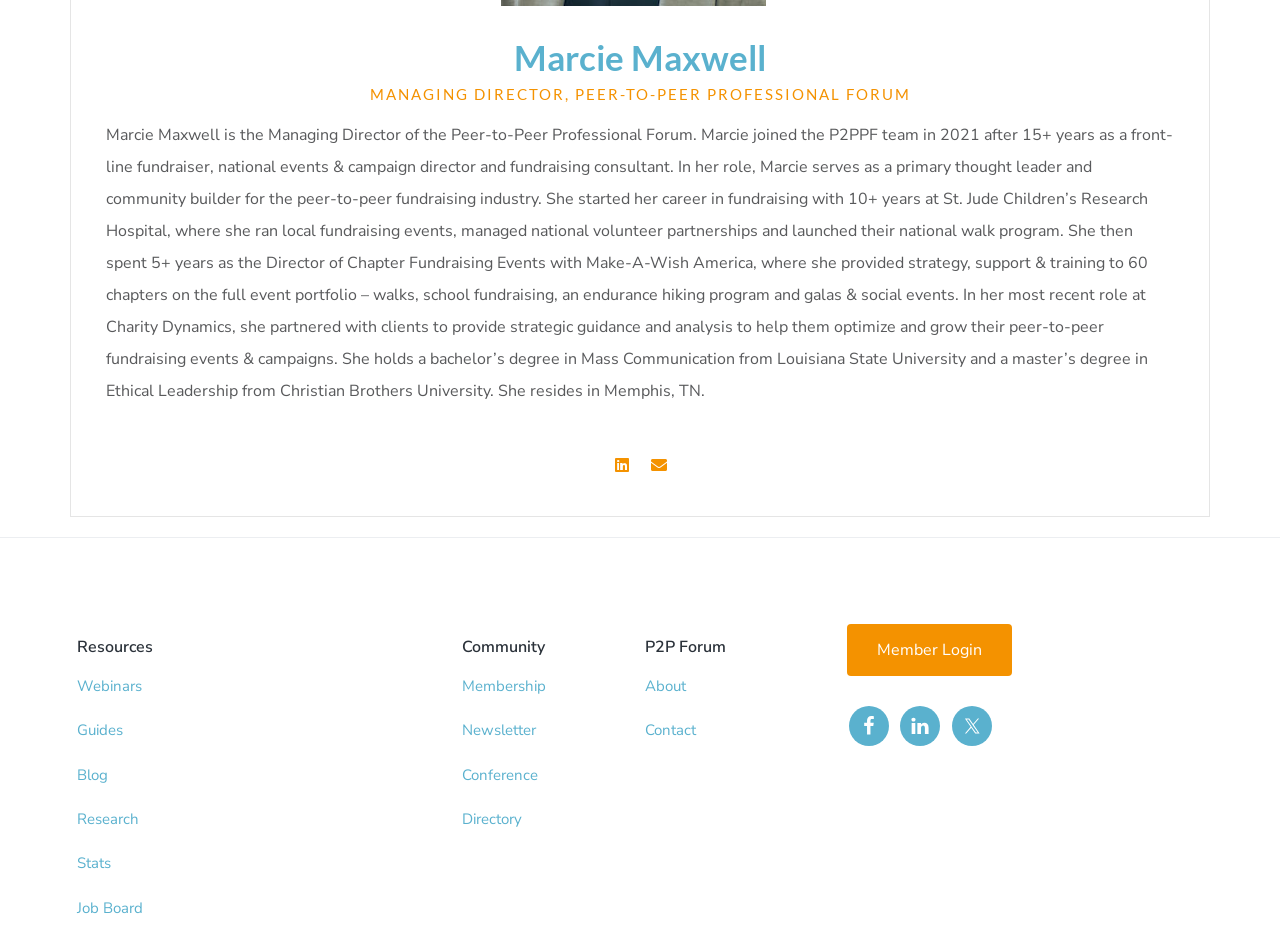Please find and report the bounding box coordinates of the element to click in order to perform the following action: "Read the blog". The coordinates should be expressed as four float numbers between 0 and 1, in the format [left, top, right, bottom].

[0.06, 0.814, 0.084, 0.835]